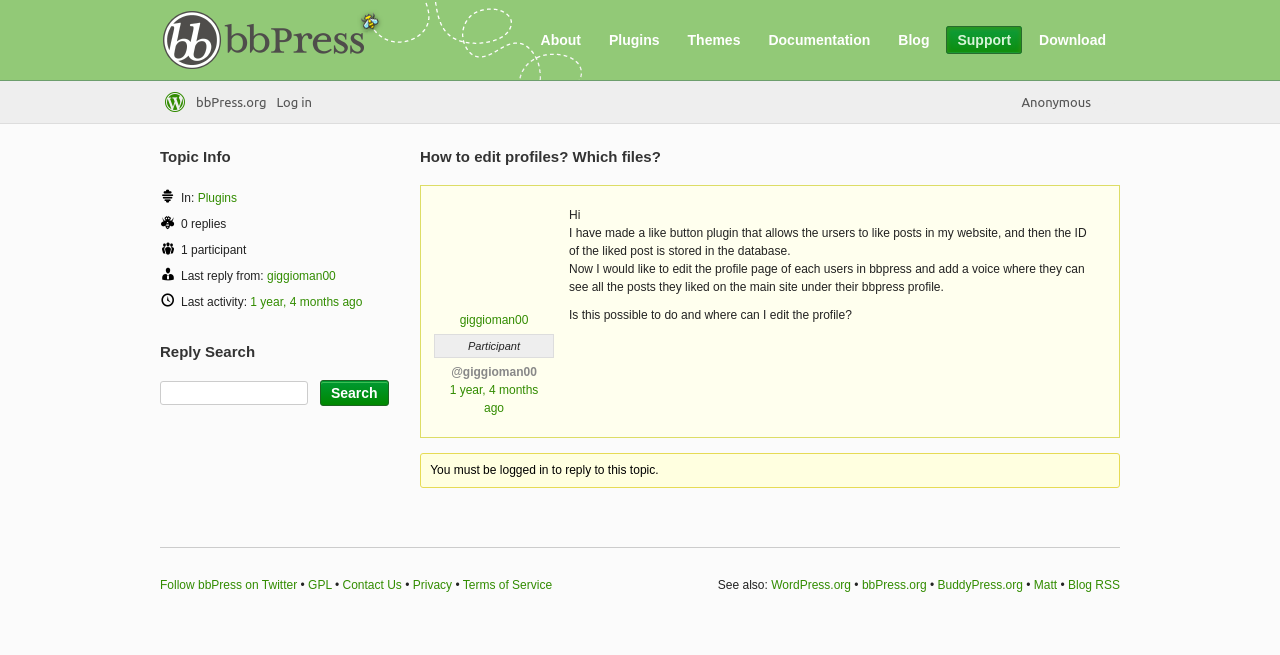Given the description "Blog RSS", determine the bounding box of the corresponding UI element.

[0.834, 0.882, 0.875, 0.904]